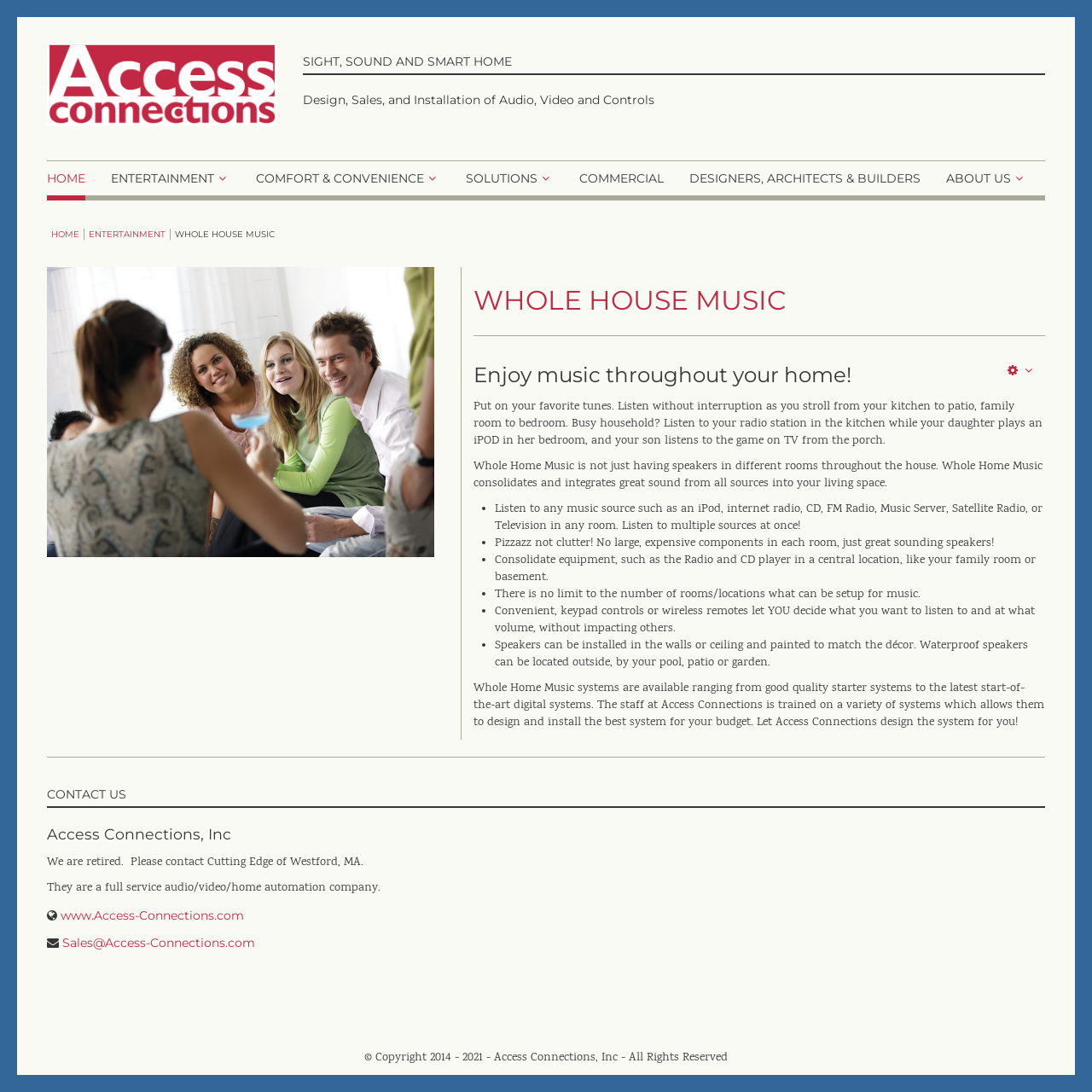Please determine the bounding box coordinates, formatted as (top-left x, top-left y, bottom-right x, bottom-right y), with all values as floating point numbers between 0 and 1. Identify the bounding box of the region described as: www.Access-Connections.com

[0.055, 0.831, 0.223, 0.846]